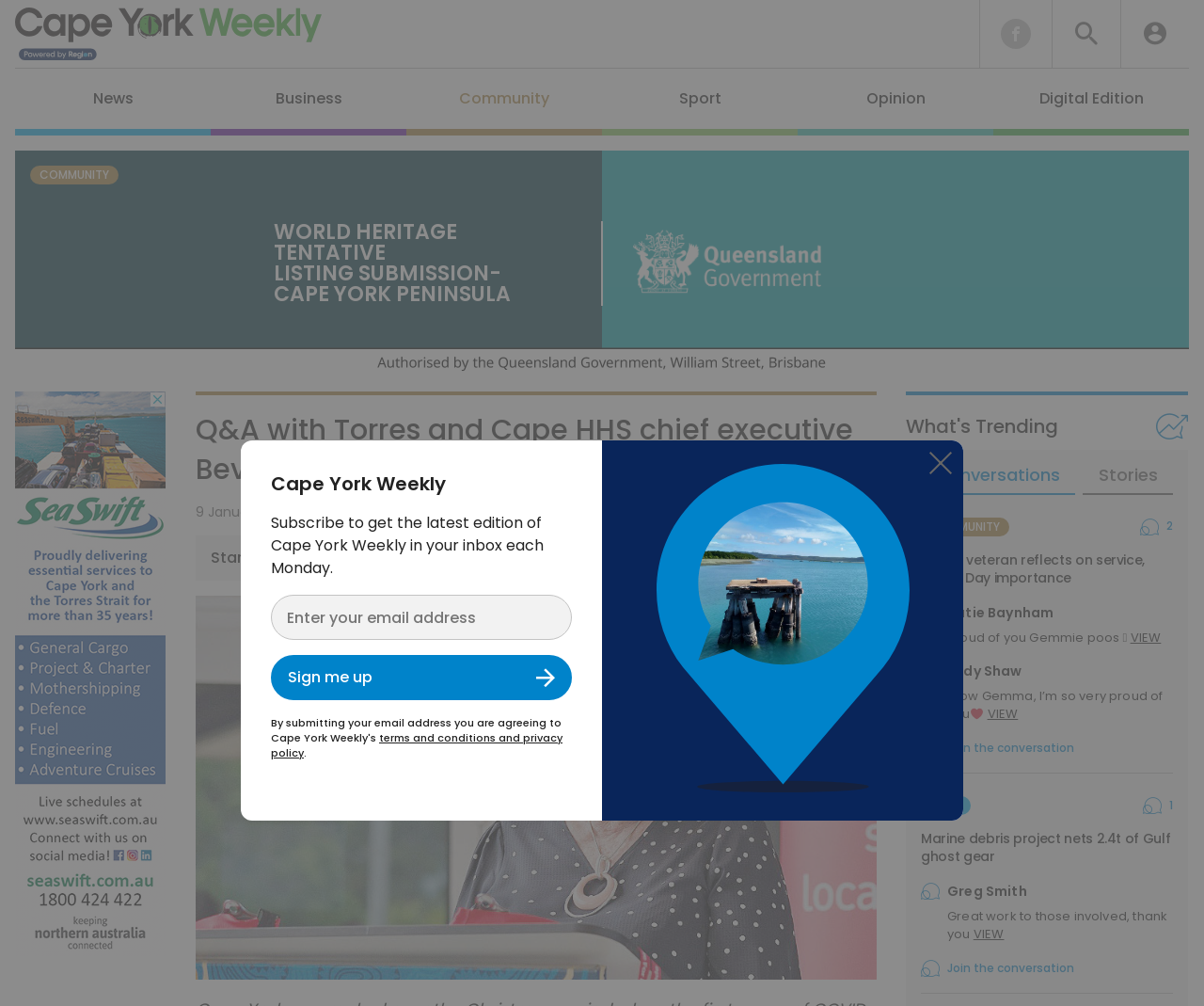Using the element description provided, determine the bounding box coordinates in the format (top-left x, top-left y, bottom-right x, bottom-right y). Ensure that all values are floating point numbers between 0 and 1. Element description: Judy Shaw

[0.787, 0.658, 0.849, 0.676]